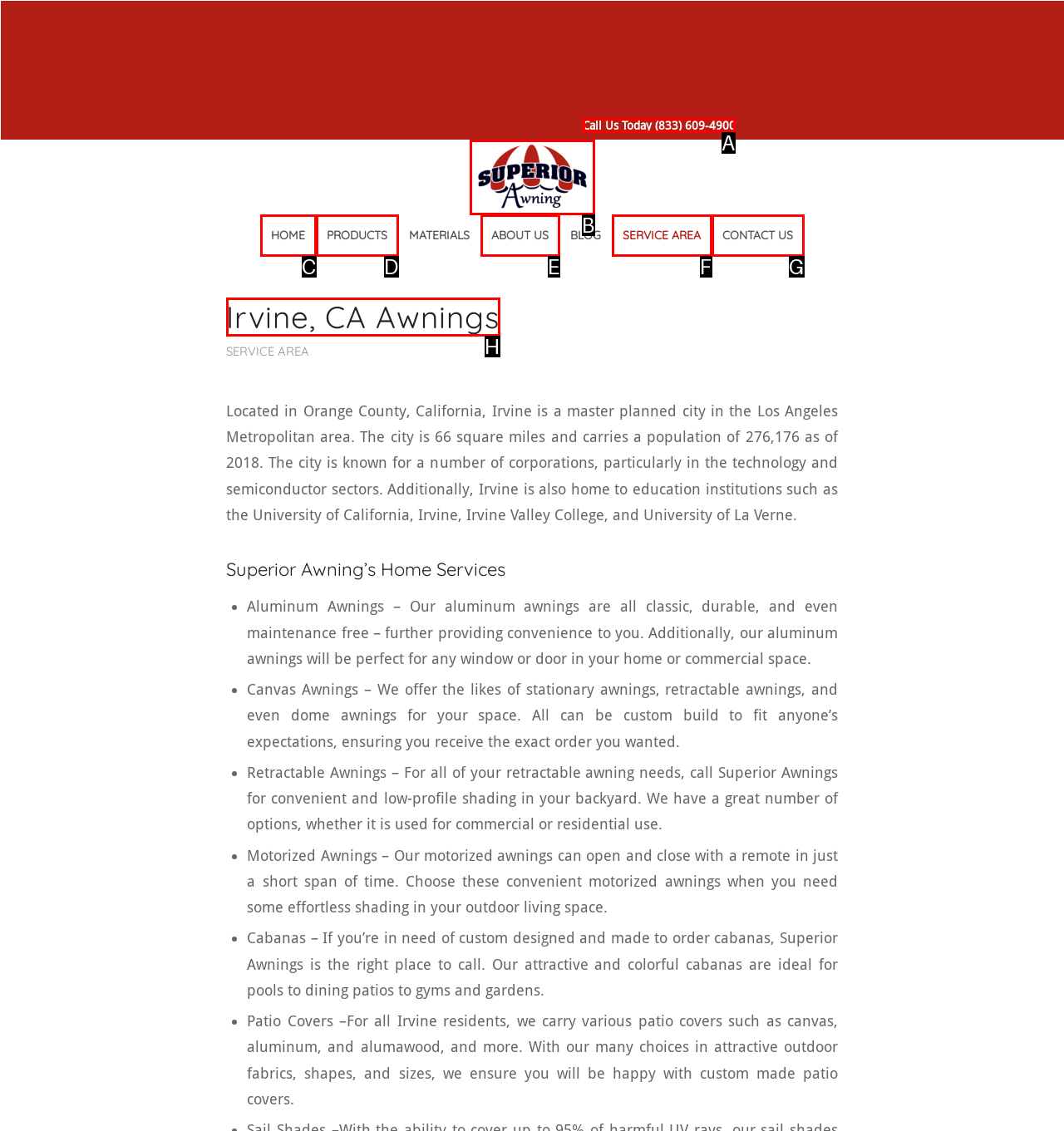Please indicate which option's letter corresponds to the task: Call the phone number by examining the highlighted elements in the screenshot.

A